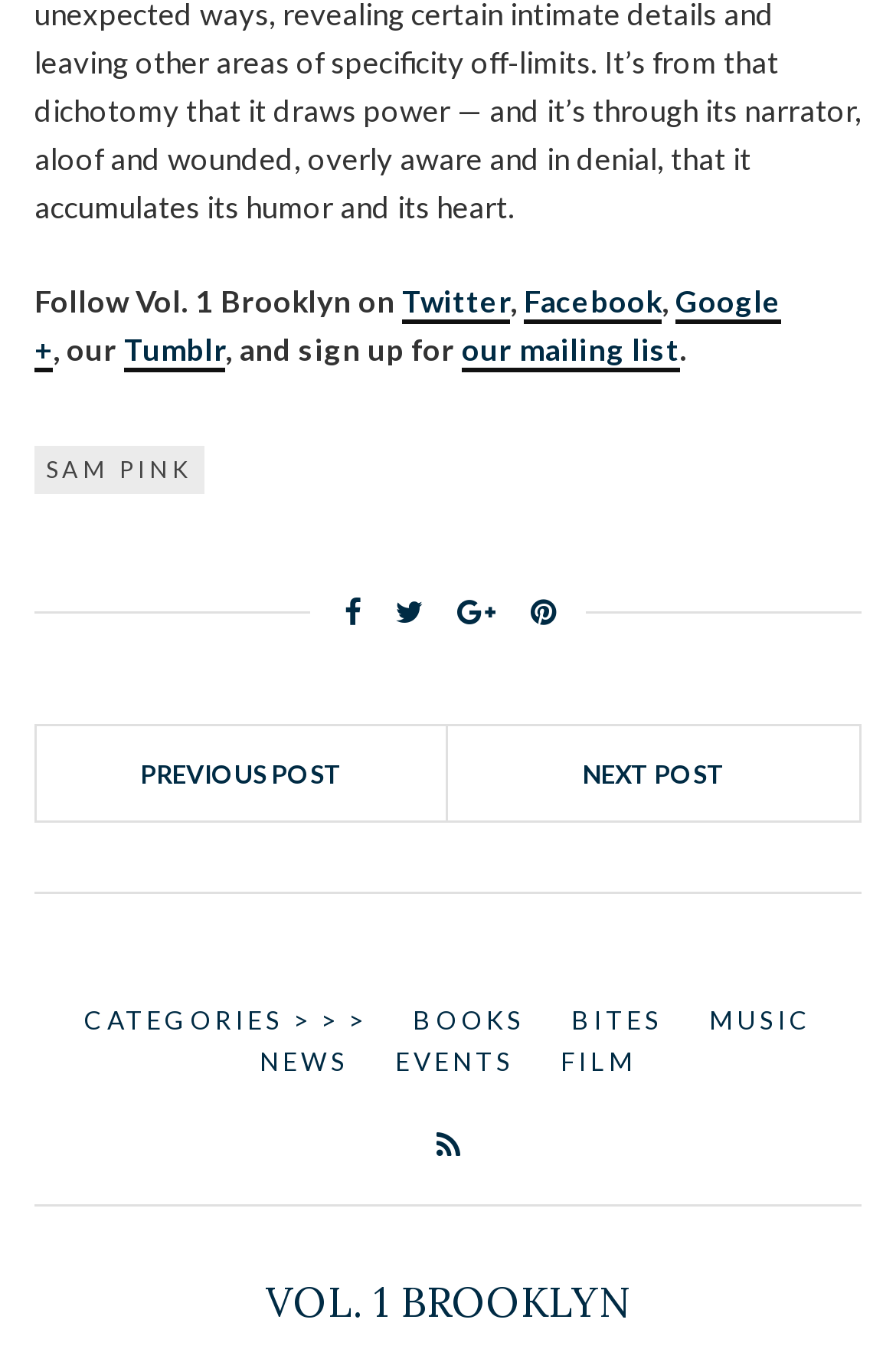Please determine the bounding box coordinates of the element's region to click in order to carry out the following instruction: "Follow Vol. 1 Brooklyn on Twitter". The coordinates should be four float numbers between 0 and 1, i.e., [left, top, right, bottom].

[0.449, 0.206, 0.569, 0.236]